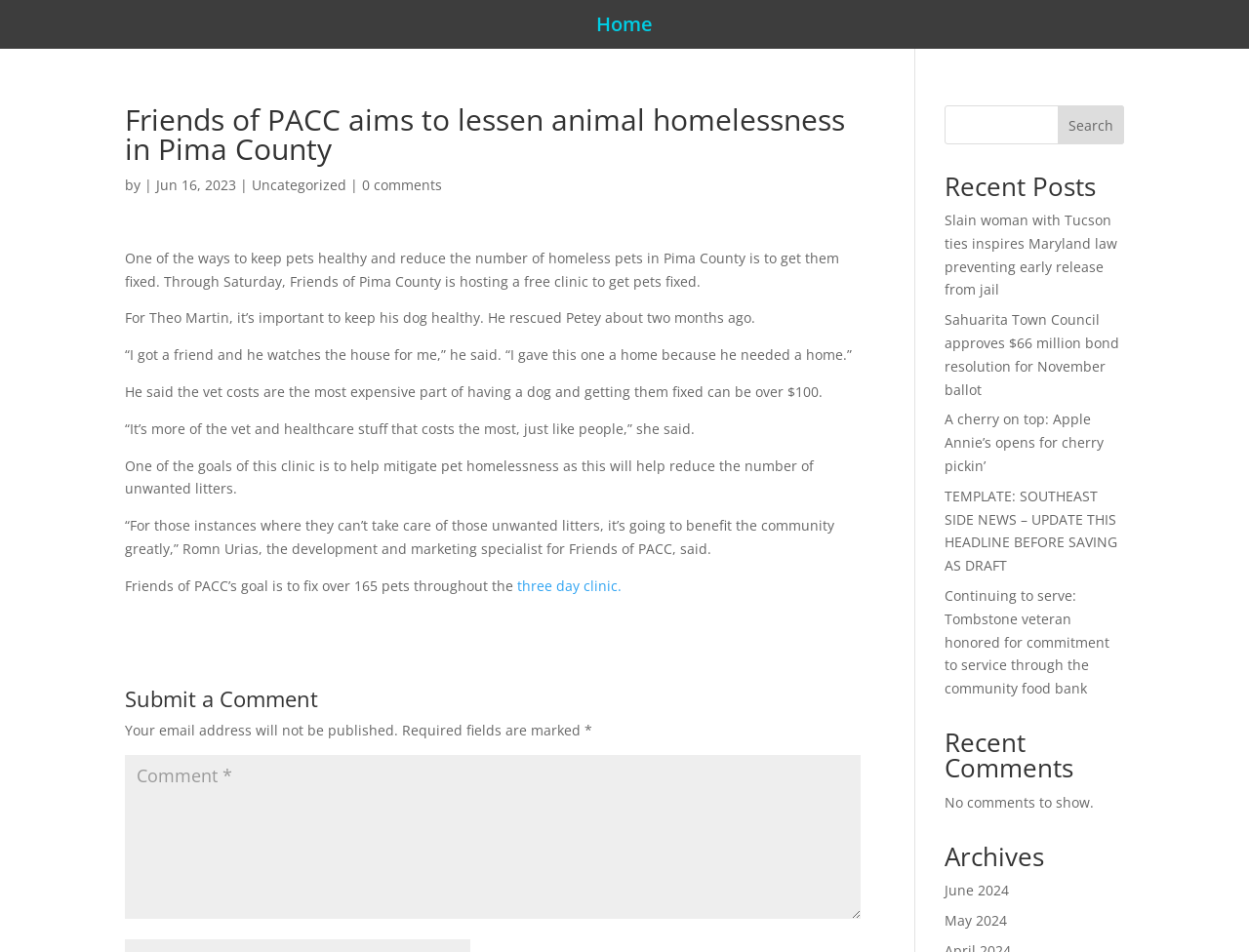What is the purpose of the free clinic?
Based on the image, give a one-word or short phrase answer.

To fix pets